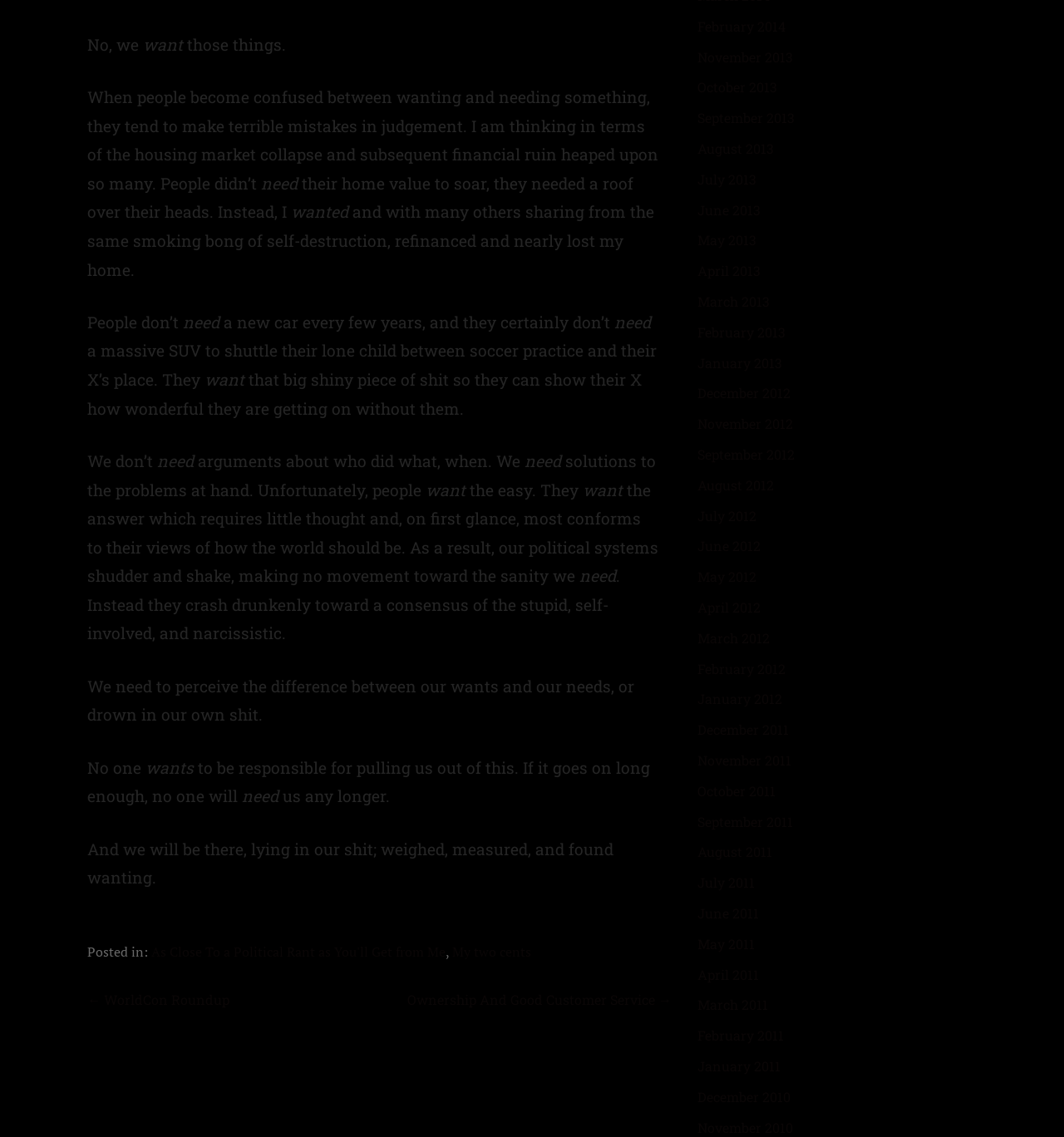What is the author's opinion on people's behavior?
Based on the screenshot, give a detailed explanation to answer the question.

The author expresses their opinion on people's behavior through phrases such as 'the easy', 'the stupid, self-involved, and narcissistic', and 'drown in our own shit', which suggest that they believe people are often motivated by selfish and short-sighted desires.